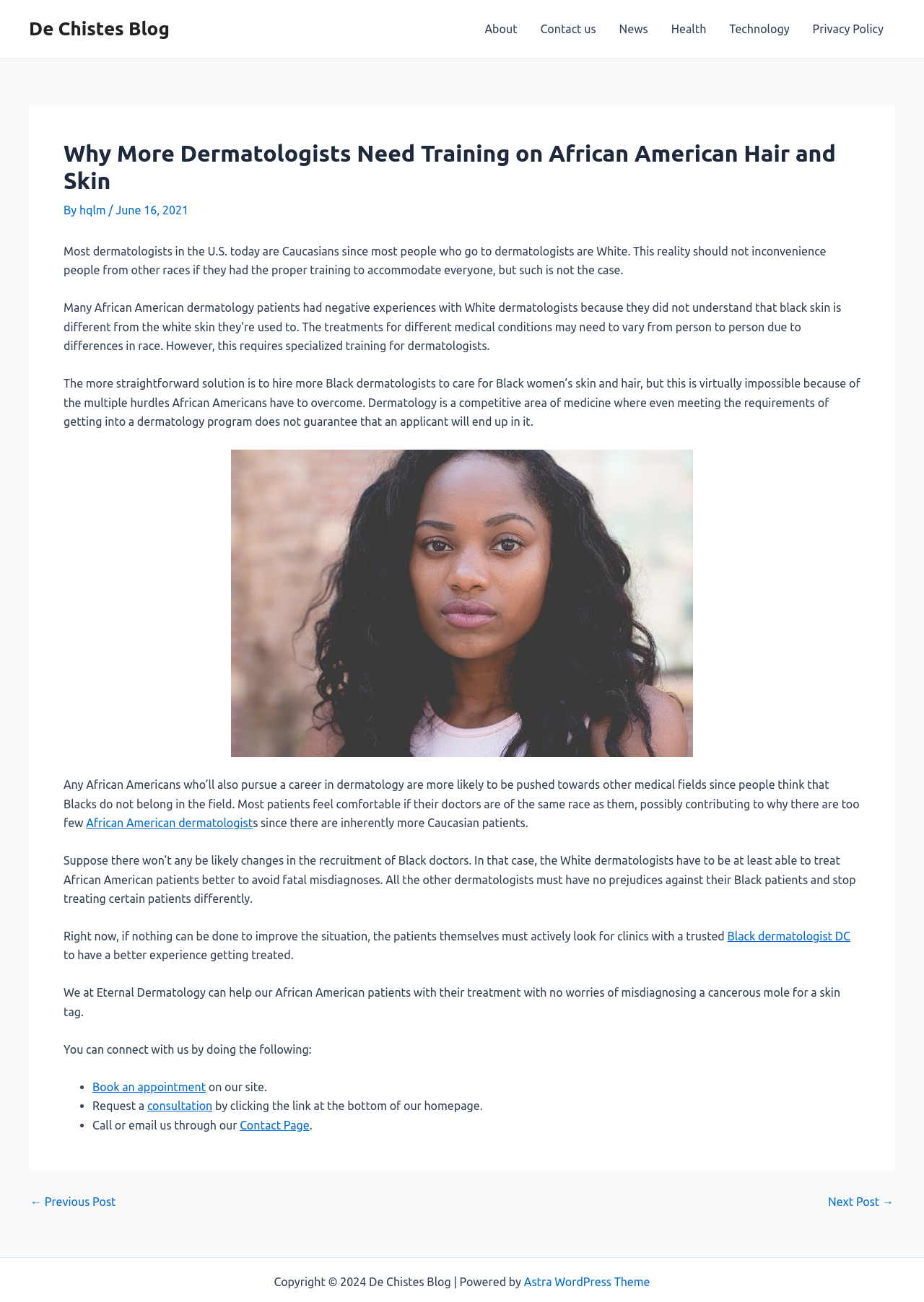Using the details in the image, give a detailed response to the question below:
What is the theme of the website powered by?

The website is powered by Astra WordPress Theme, which is mentioned at the bottom of the webpage in the copyright section.